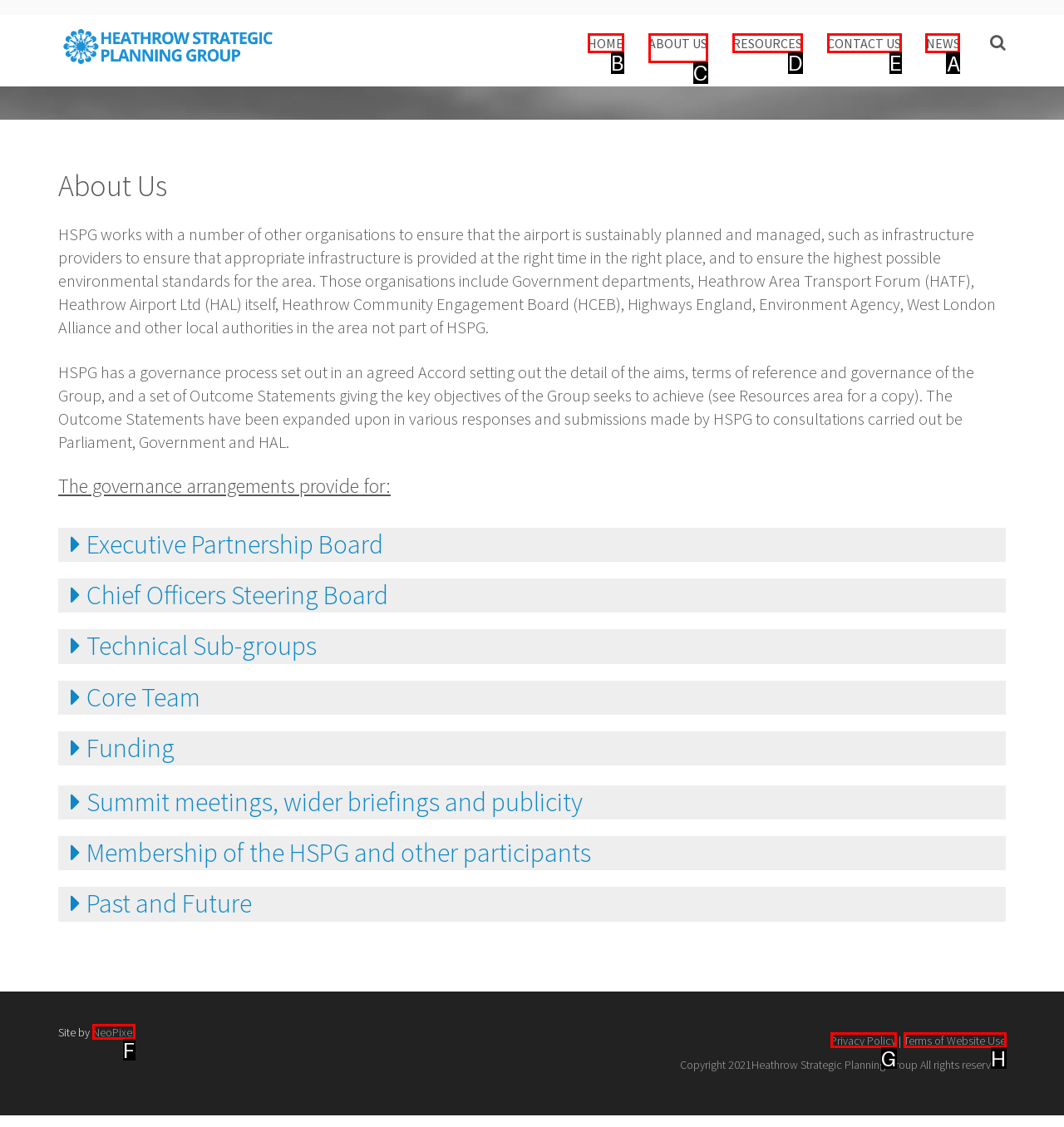Please indicate which HTML element should be clicked to fulfill the following task: view news. Provide the letter of the selected option.

A